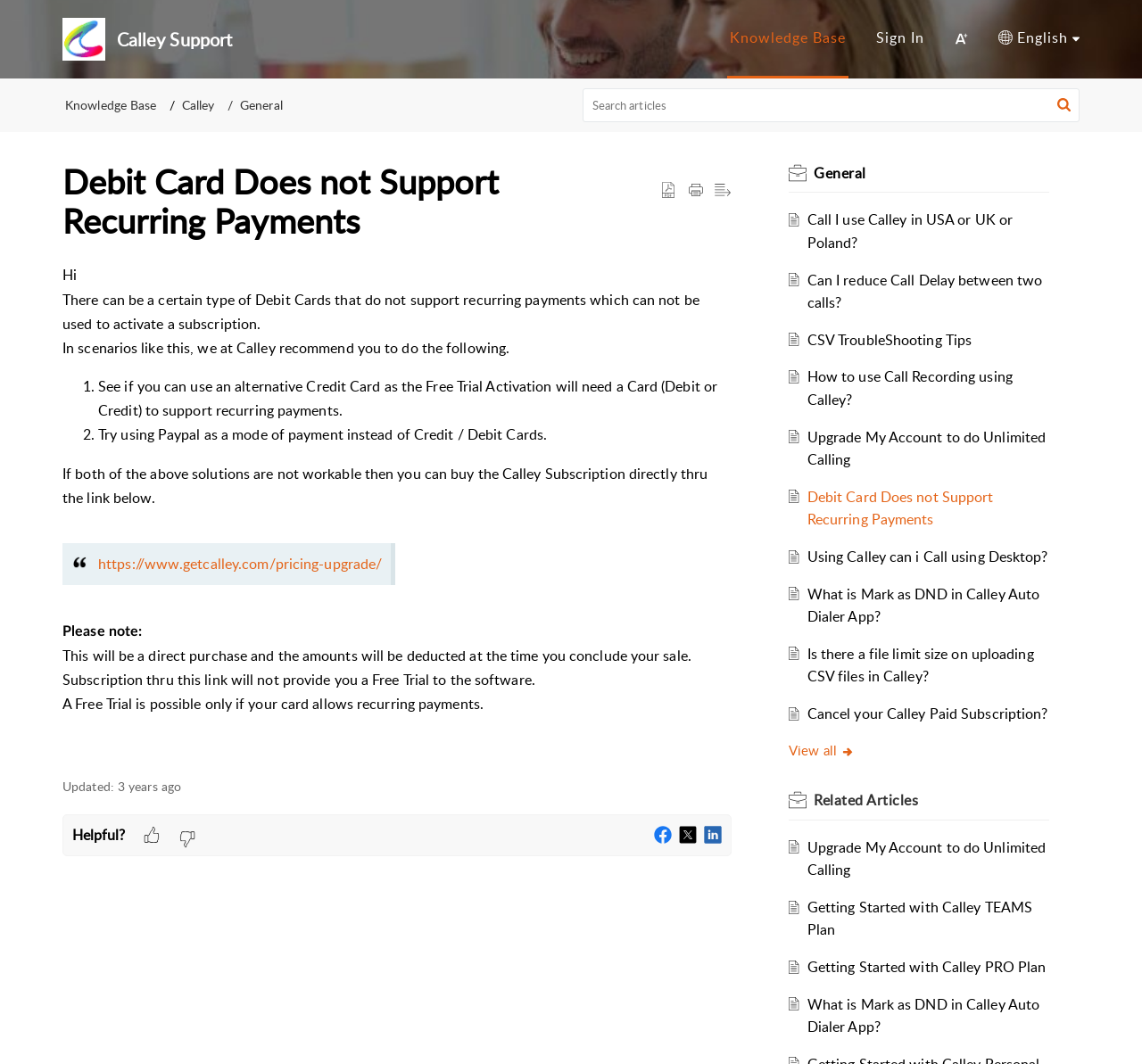Find the bounding box coordinates for the area you need to click to carry out the instruction: "Read the article about Debit Card Does not Support Recurring Payments". The coordinates should be four float numbers between 0 and 1, indicated as [left, top, right, bottom].

[0.055, 0.152, 0.641, 0.804]